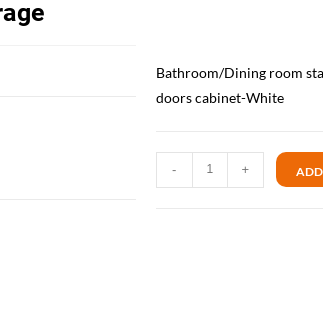What type of doors does the cabinet have?
Provide a thorough and detailed answer to the question.

The type of doors on the cabinet can be identified by reading the product description, which specifically mentions that the cabinet features 'sleek double shutter doors'. This implies that the cabinet has double shutter doors.